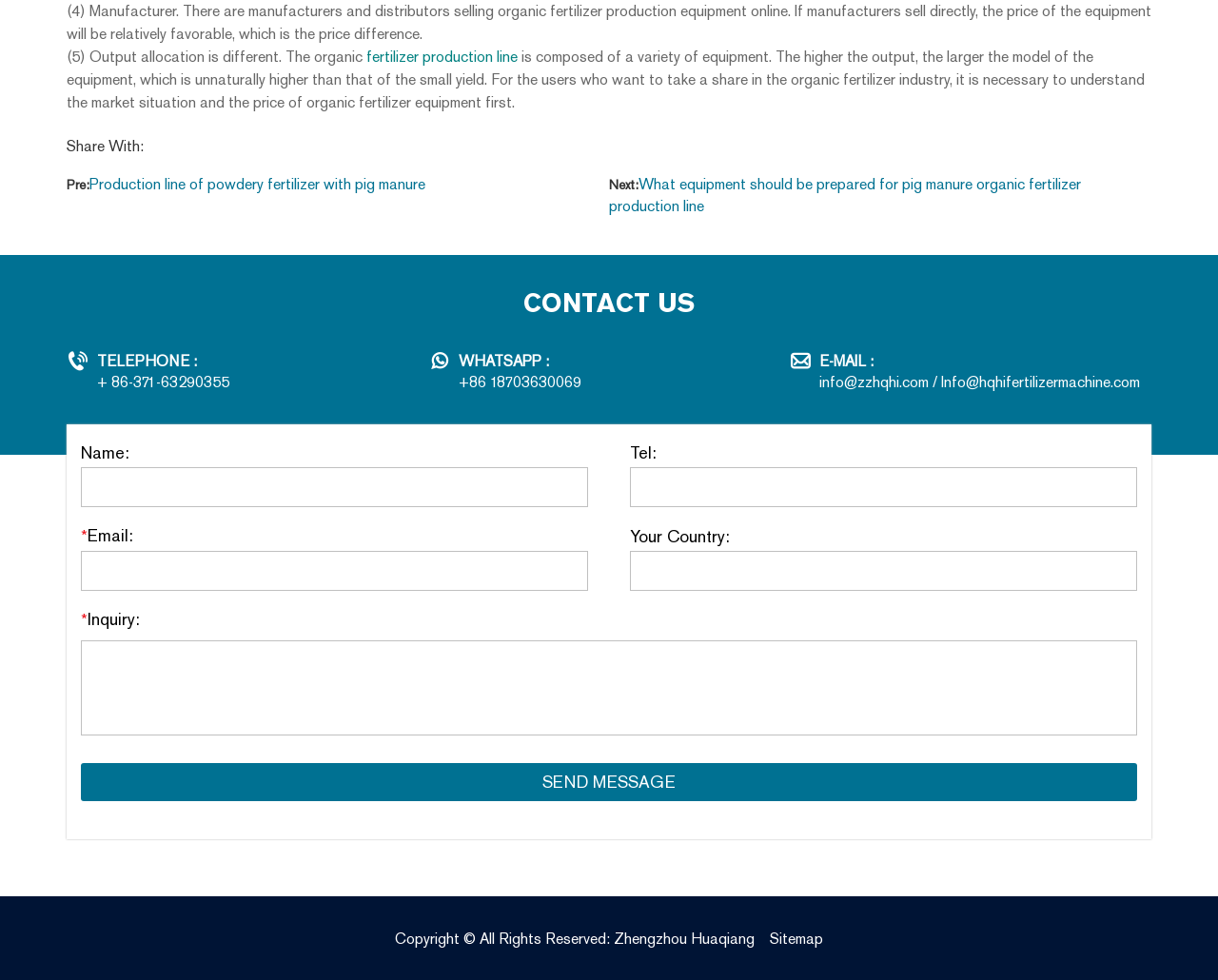Please pinpoint the bounding box coordinates for the region I should click to adhere to this instruction: "Call the telephone number".

[0.08, 0.381, 0.188, 0.399]